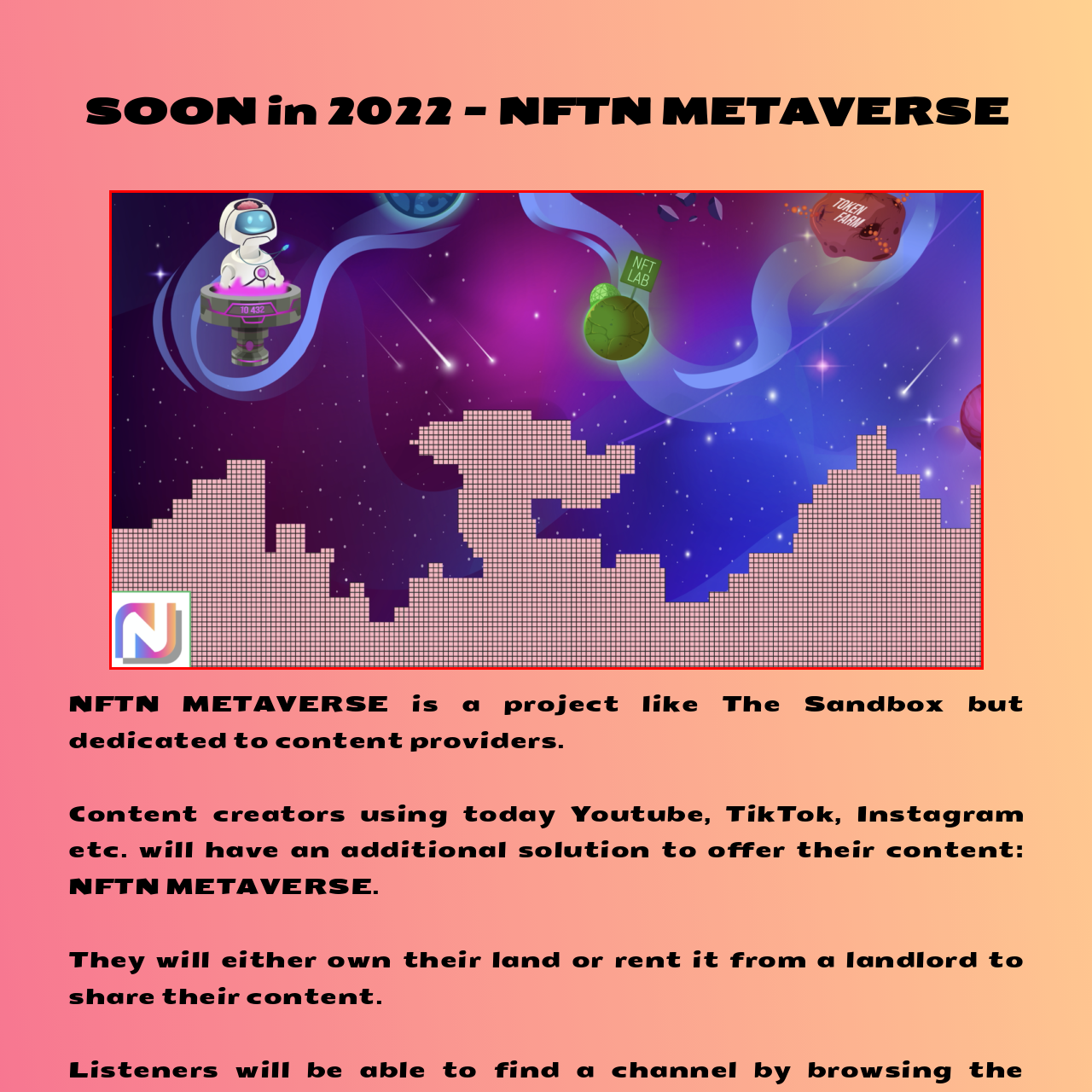Give a detailed account of the picture within the red bounded area.

The image showcases a vibrant and colorful depiction of a futuristic virtual space, themed around the NFTN METAVERSE project. At the forefront, a cute, anthropomorphic robot stands on a floating platform, labeled with the number "10 432," suggesting a unique identifier or attribute. Surrounding the robot are various celestial objects and abstract designs, such as planets and colorful orbs, creating a lively and dynamic atmosphere.

The background is adorned with a rich starry sky, enhancing the immersive feel of the metaverse. To the right, there are notable components such as a 'TOKEN FARM' and an 'NFT LAB,' indicating areas where users can engage in decentralized activities or develop digital content. A grid-like structure towards the bottom hints at a pixelated landscape, contributing to the gaming aesthetic of the scene.

This imaginative landscape embodies the essence of NFTN METAVERSE, which aims to provide content creators with a unique platform for sharing and monetizing their work, akin to popular platforms like The Sandbox.